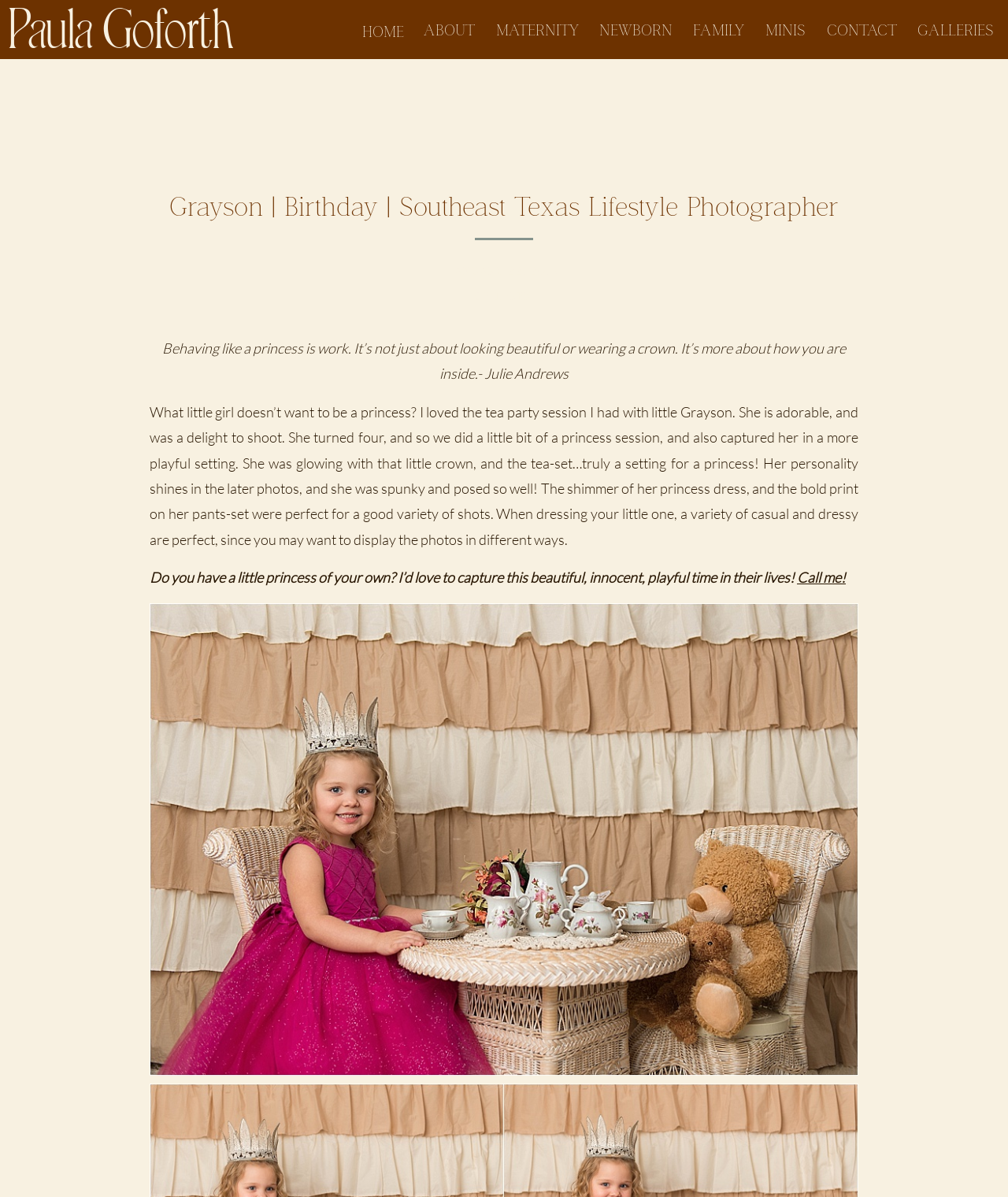Please specify the bounding box coordinates of the clickable region necessary for completing the following instruction: "Click the 'HOME' link". The coordinates must consist of four float numbers between 0 and 1, i.e., [left, top, right, bottom].

[0.359, 0.019, 0.4, 0.035]